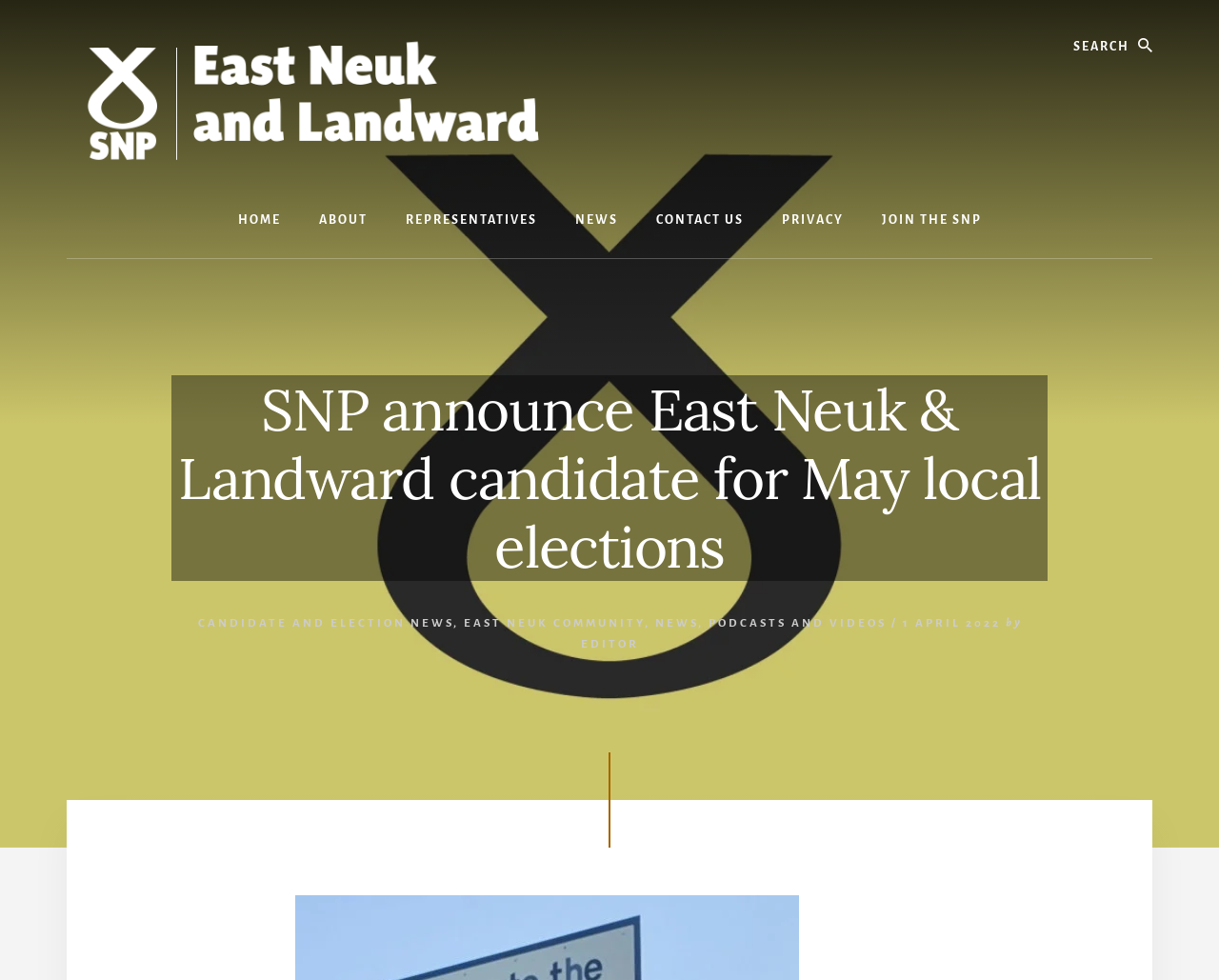What is the purpose of the search box?
Please give a detailed and thorough answer to the question, covering all relevant points.

The search box is provided at the top of the webpage, allowing users to search for specific content within the website.